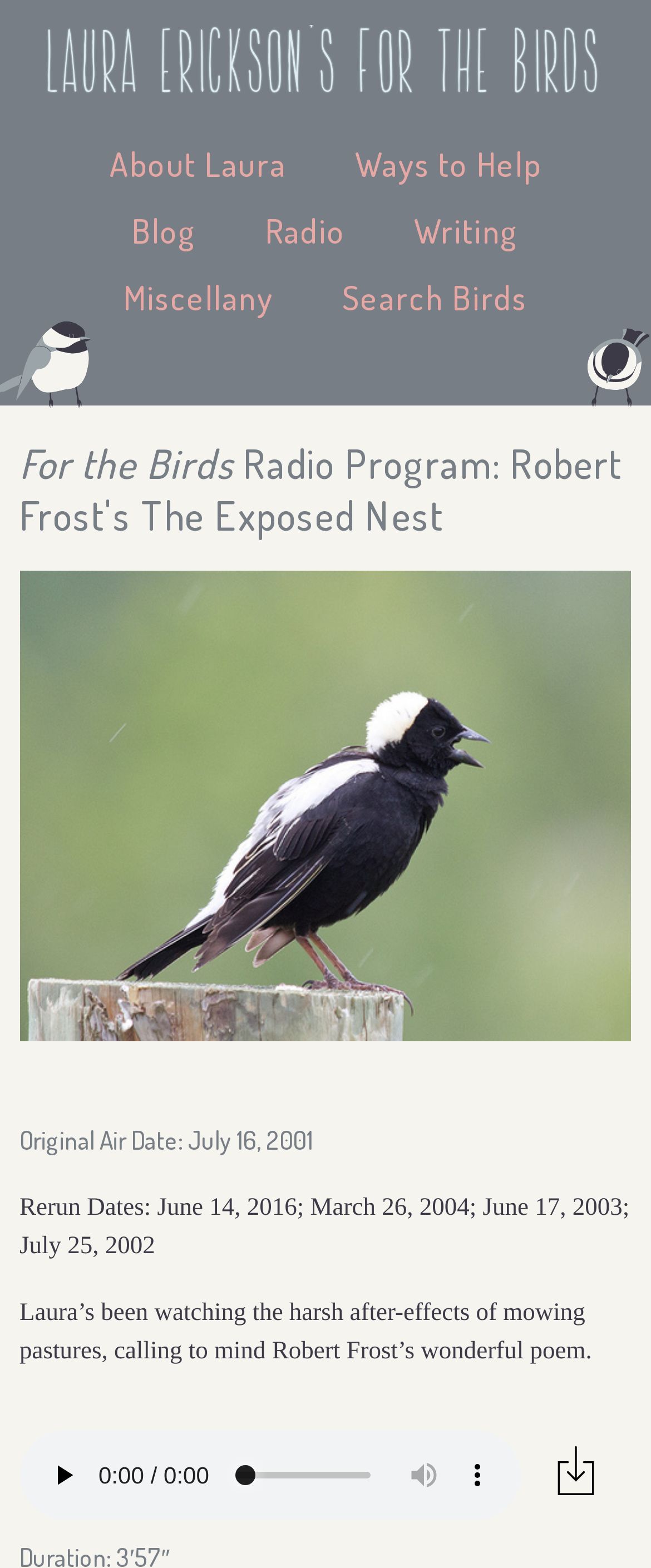Determine the bounding box coordinates of the clickable region to follow the instruction: "Contact us".

None